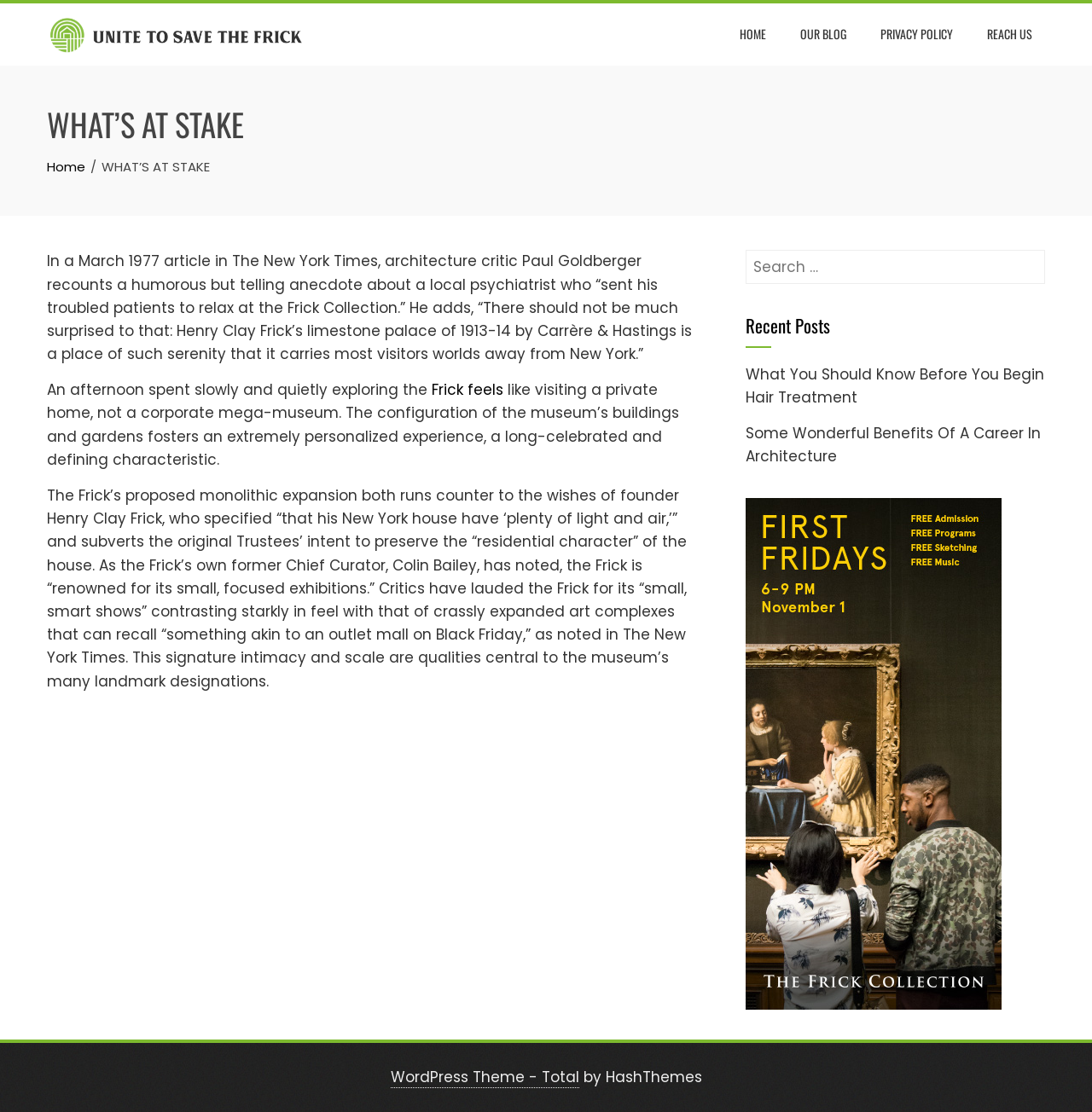Answer succinctly with a single word or phrase:
What is the type of the link with the text 'HOME'?

Navigation link